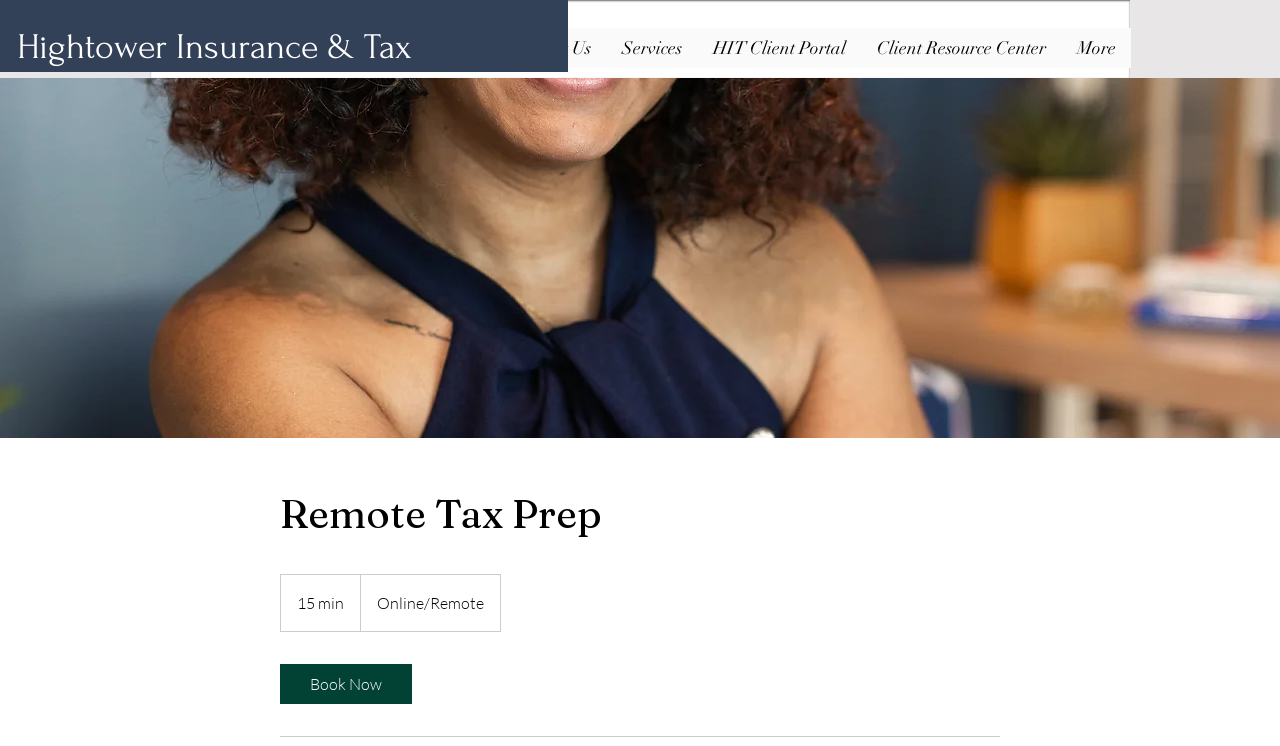Please provide a short answer using a single word or phrase for the question:
How can I start the remote tax prep service?

Book Now